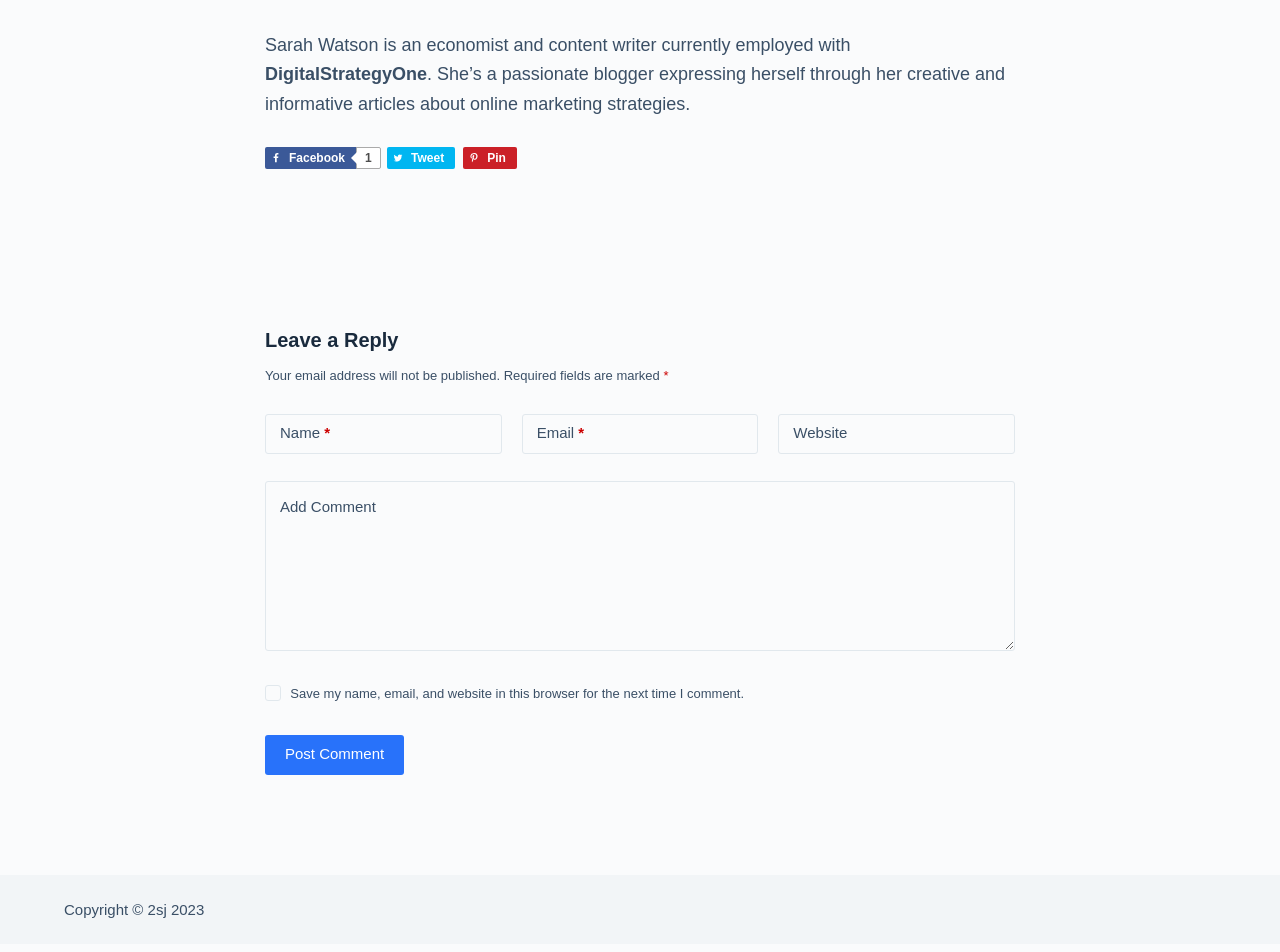Please answer the following question using a single word or phrase: 
How many social media links are present?

3